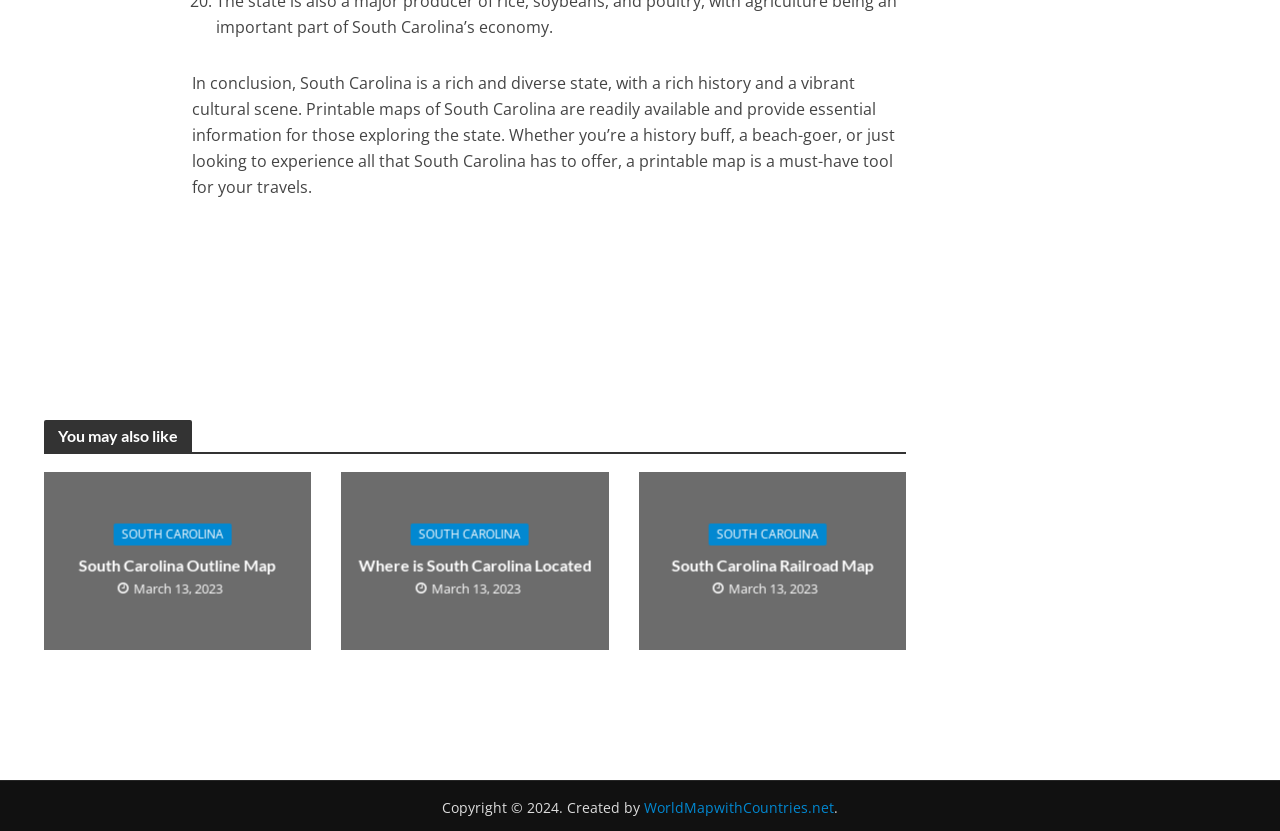Locate the bounding box coordinates of the area to click to fulfill this instruction: "view the image of World Map With Countries". The bounding box should be presented as four float numbers between 0 and 1, in the order [left, top, right, bottom].

[0.474, 0.277, 0.708, 0.457]